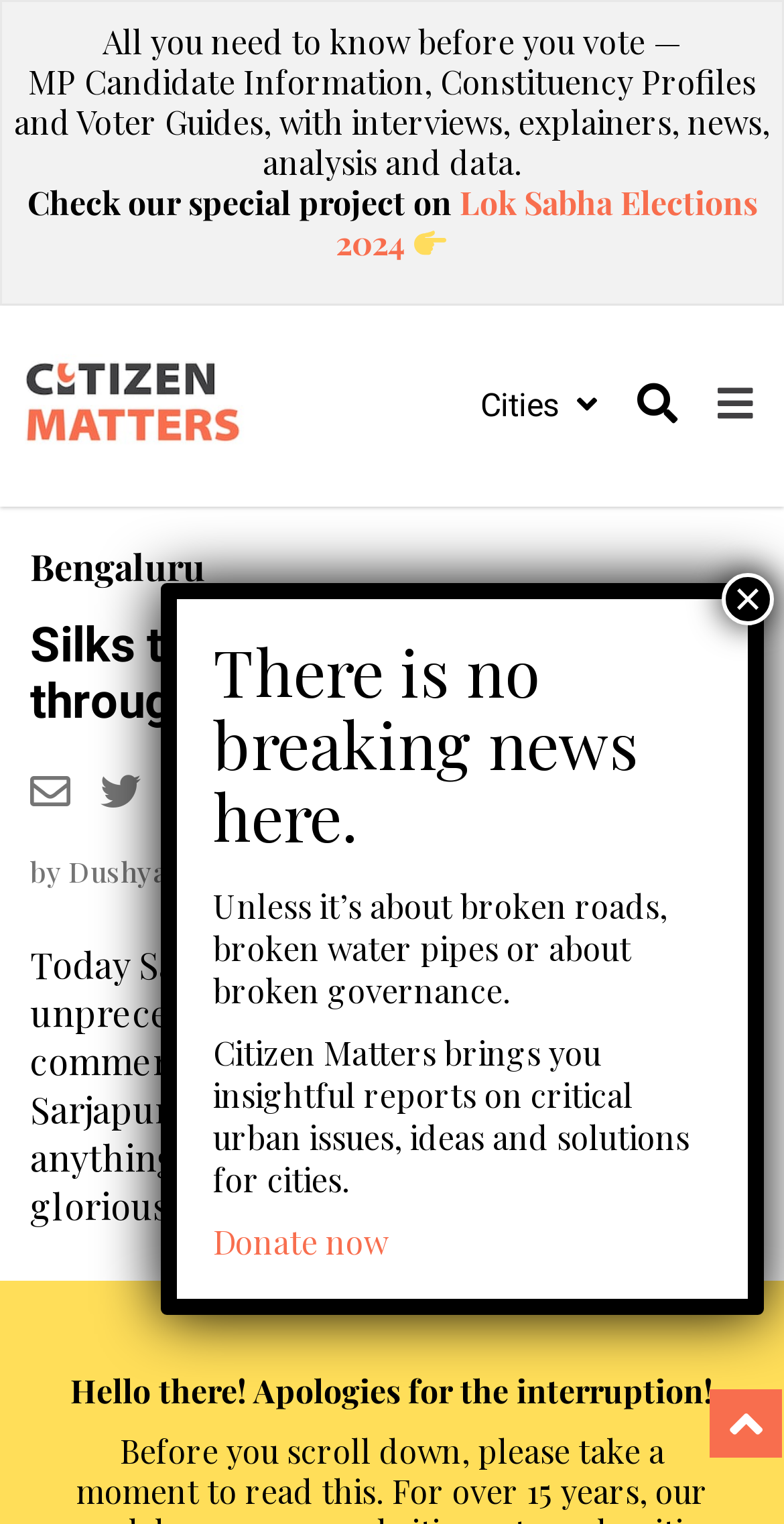Analyze the image and provide a detailed answer to the question: What is the name of the website?

I determined the answer by looking at the logo of the website, which is a text logo with all letters in capital and the first 'i' of 'Citizen' in the shape of a candle.